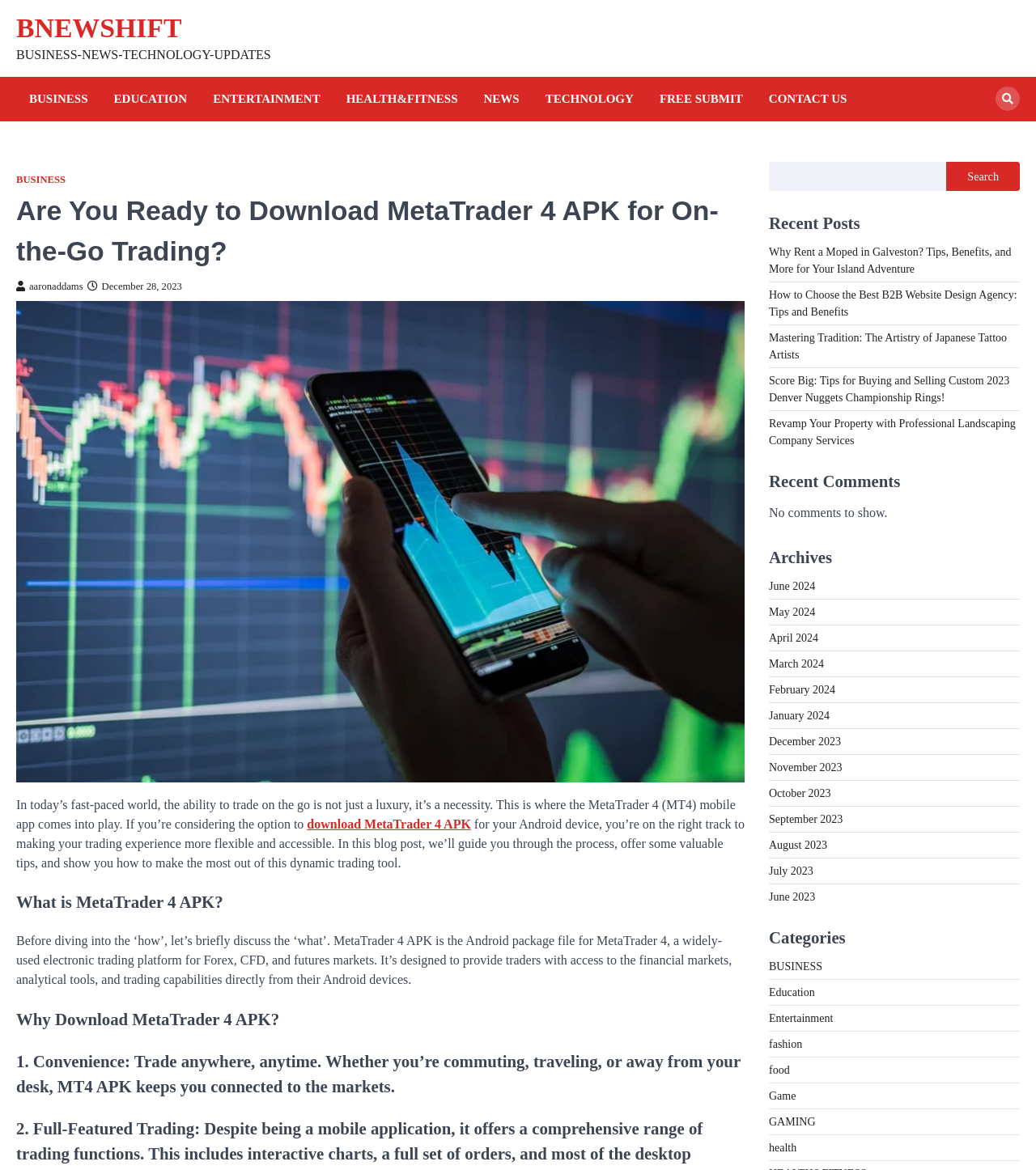Offer a meticulous description of the webpage's structure and content.

This webpage is focused on providing a guide on how to download MetaTrader 4 APK for mobile trading. At the top, there is a header section with a title "Are You Ready to Download MetaTrader 4 APK for On-the-Go Trading?" and a set of links to different categories such as BUSINESS, EDUCATION, ENTERTAINMENT, and more. Below the header, there is a search bar with a search button.

The main content of the webpage is divided into sections. The first section introduces the concept of MetaTrader 4 APK and its importance in mobile trading. There is an image related to downloading MetaTrader 4 APK, followed by a paragraph of text that explains the benefits of using the app.

The next section is titled "What is MetaTrader 4 APK?" and provides a brief overview of the platform. This is followed by a section titled "Why Download MetaTrader 4 APK?" which lists several benefits of using the app, including convenience and accessibility.

On the right-hand side of the webpage, there are several sections that provide additional information and links. These include a "Recent Posts" section that lists several article titles, a "Recent Comments" section that indicates there are no comments to show, an "Archives" section that lists links to different months, and a "Categories" section that lists links to different categories such as BUSINESS, EDUCATION, and ENTERTAINMENT.

Overall, the webpage is focused on providing information and guidance on how to download and use MetaTrader 4 APK for mobile trading, with additional sections that provide links to related articles and categories.